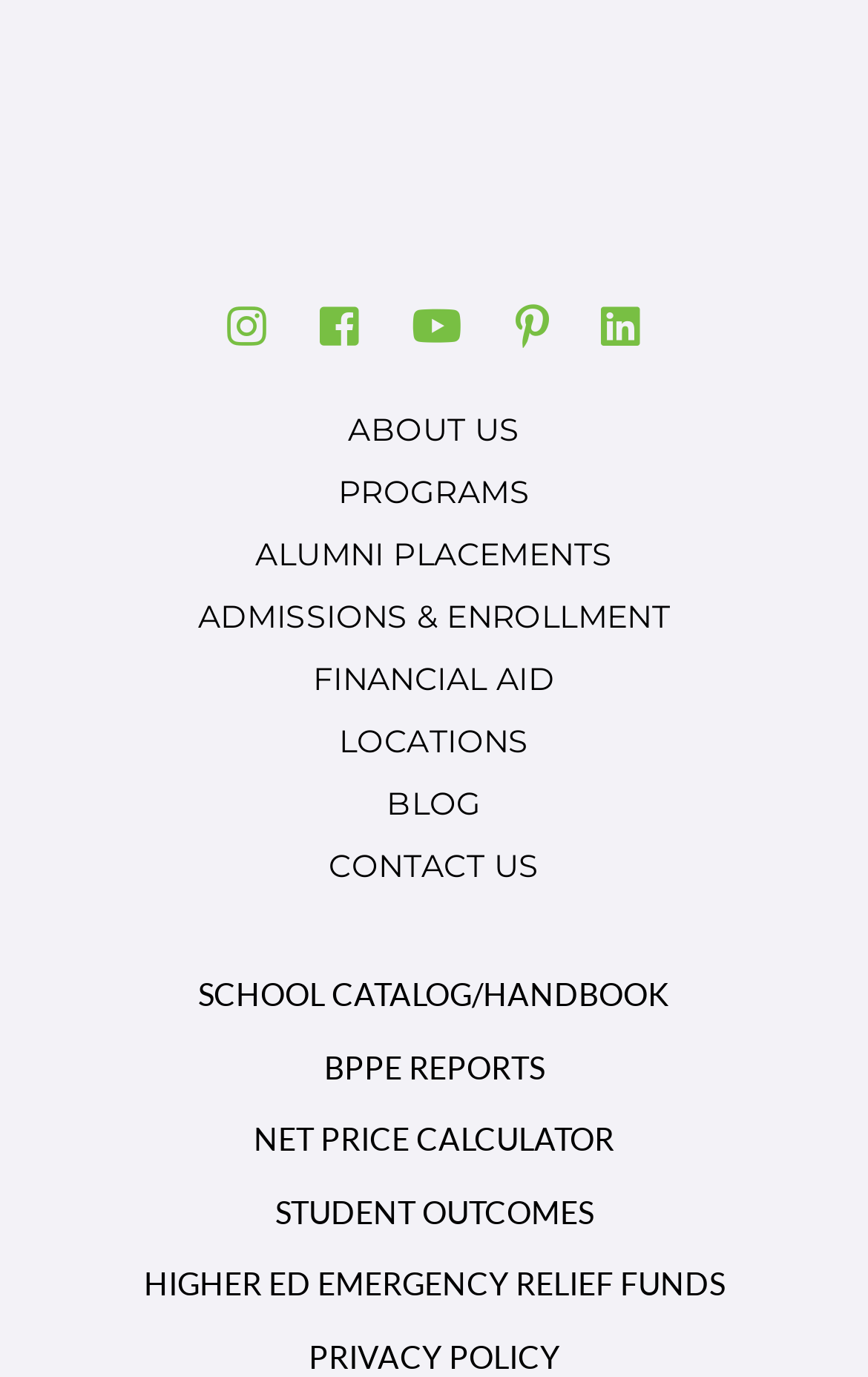Please predict the bounding box coordinates (top-left x, top-left y, bottom-right x, bottom-right y) for the UI element in the screenshot that fits the description: net price calculator

[0.292, 0.814, 0.708, 0.841]